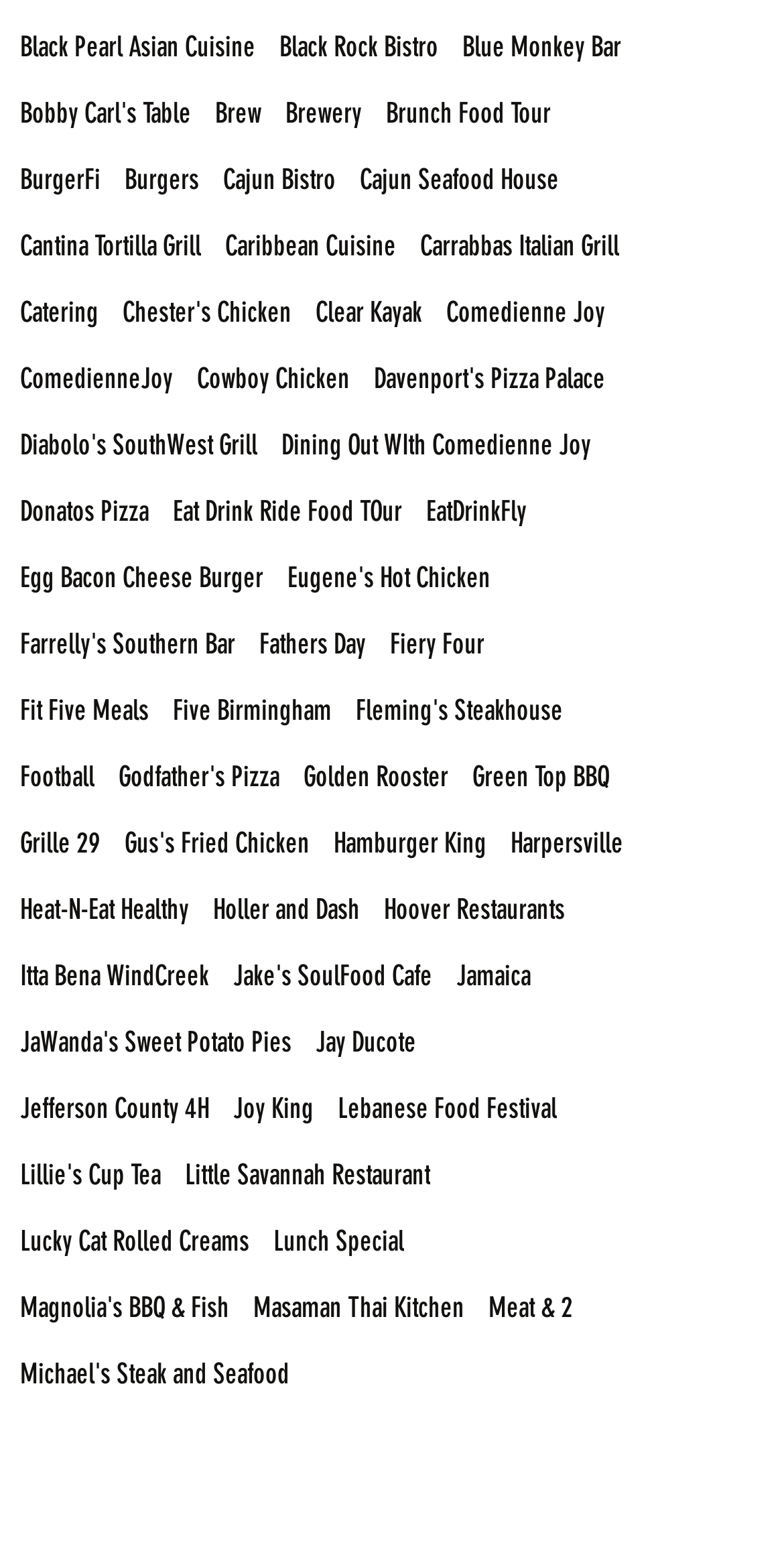Could you locate the bounding box coordinates for the section that should be clicked to accomplish this task: "view Lisa Ries' profile".

None